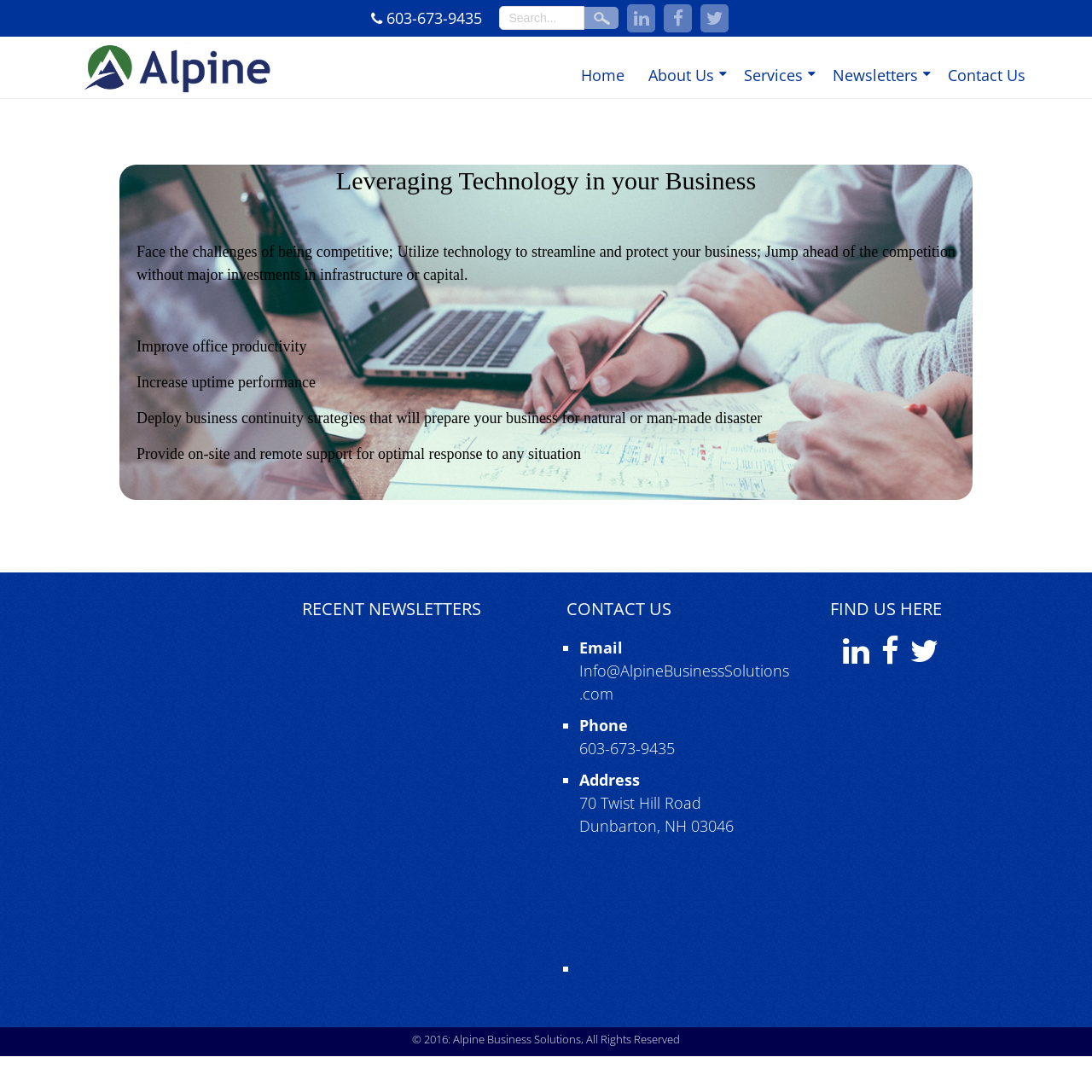What is the address of Alpine Business Solutions?
From the details in the image, provide a complete and detailed answer to the question.

I found the address by looking at the contact information section of the webpage, where there is a static text element with the address '70 Twist Hill Road, Dunbarton, NH 03046'.